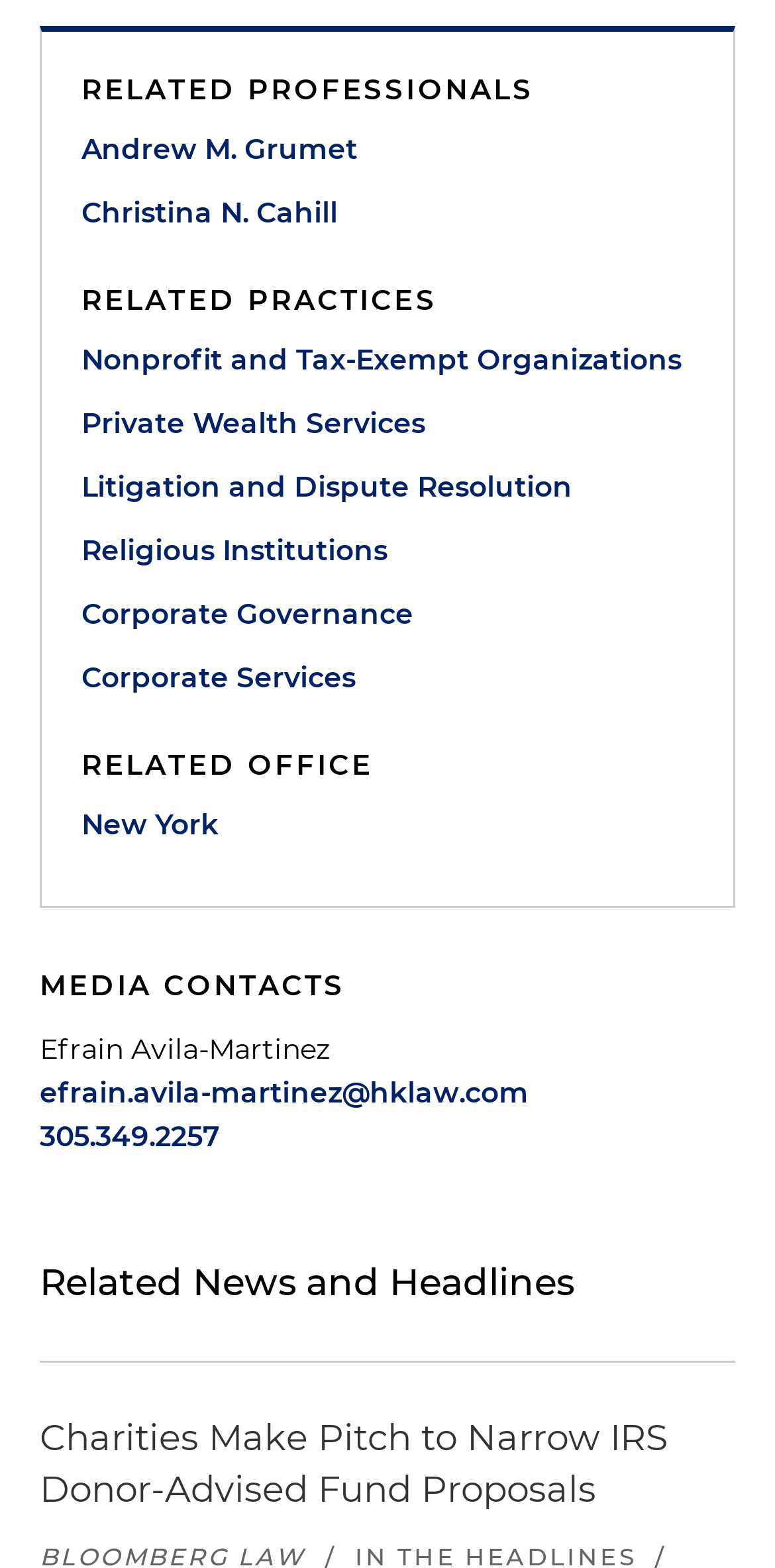Please provide the bounding box coordinates in the format (top-left x, top-left y, bottom-right x, bottom-right y). Remember, all values are floating point numbers between 0 and 1. What is the bounding box coordinate of the region described as: Private Wealth Services

[0.105, 0.256, 0.895, 0.284]